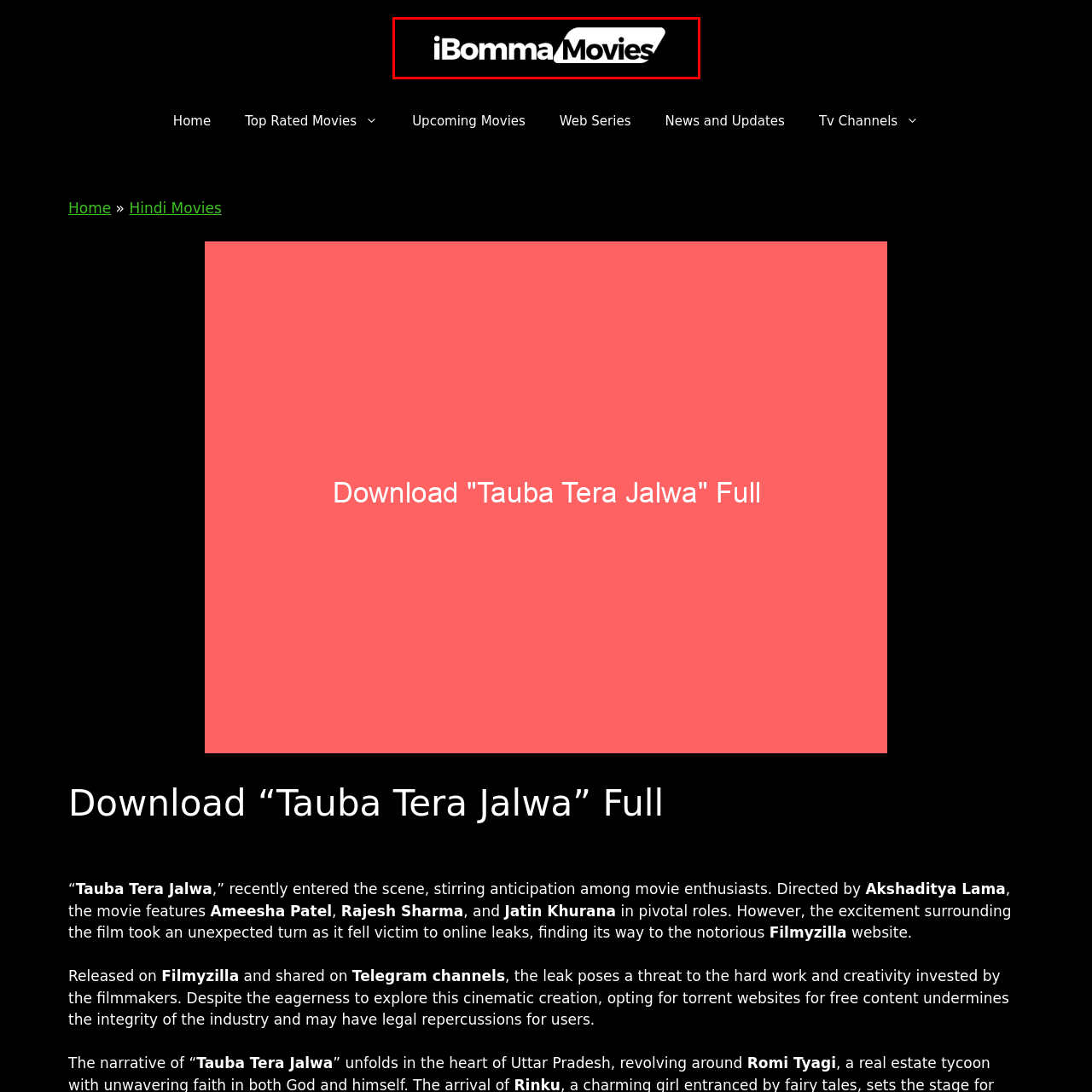Look at the area highlighted in the red box, What is the font style of 'Movies'? Please provide an answer in a single word or phrase.

Playful